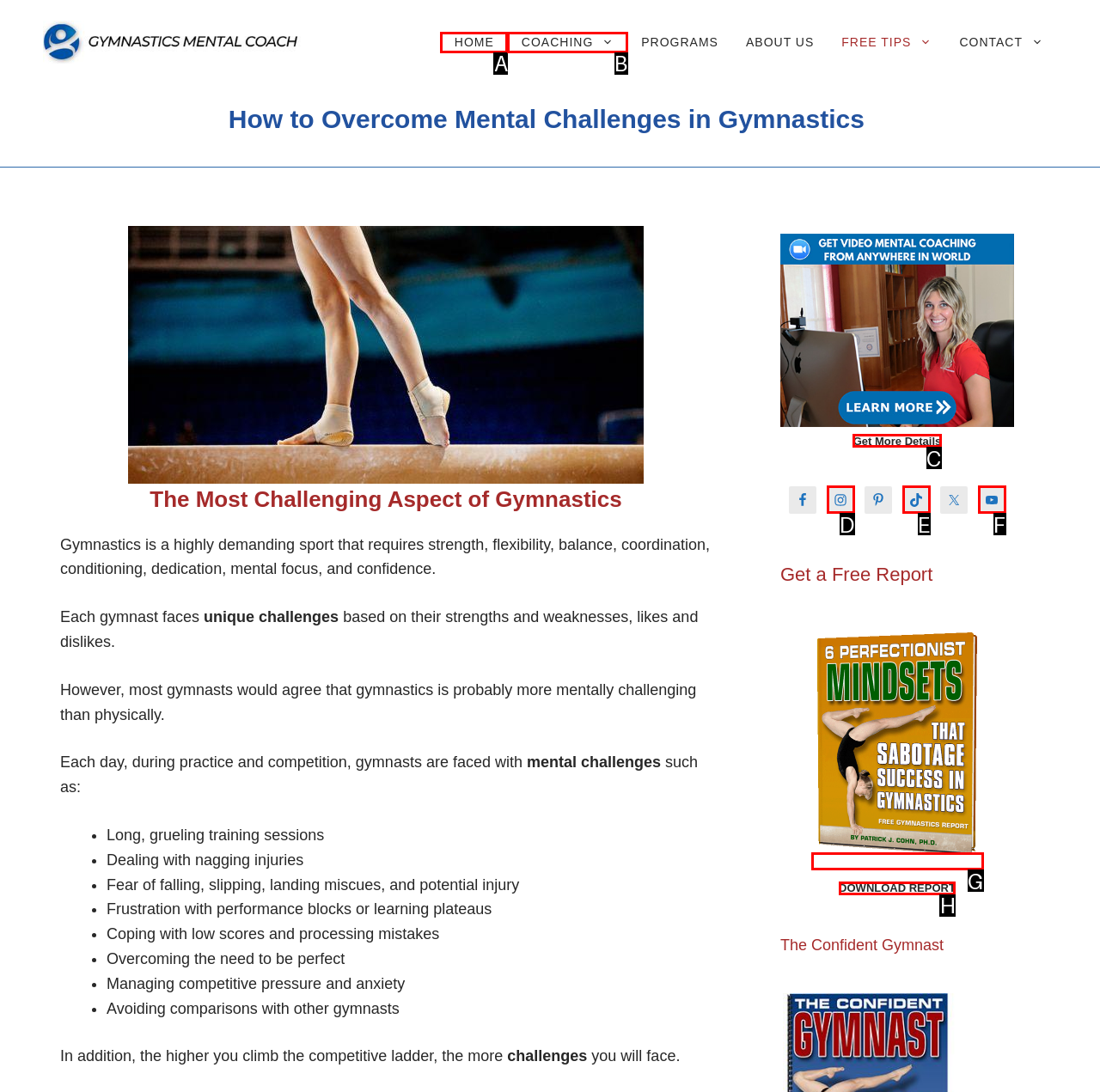Identify which HTML element aligns with the description: parent_node: DOWNLOAD REPORT
Answer using the letter of the correct choice from the options available.

G